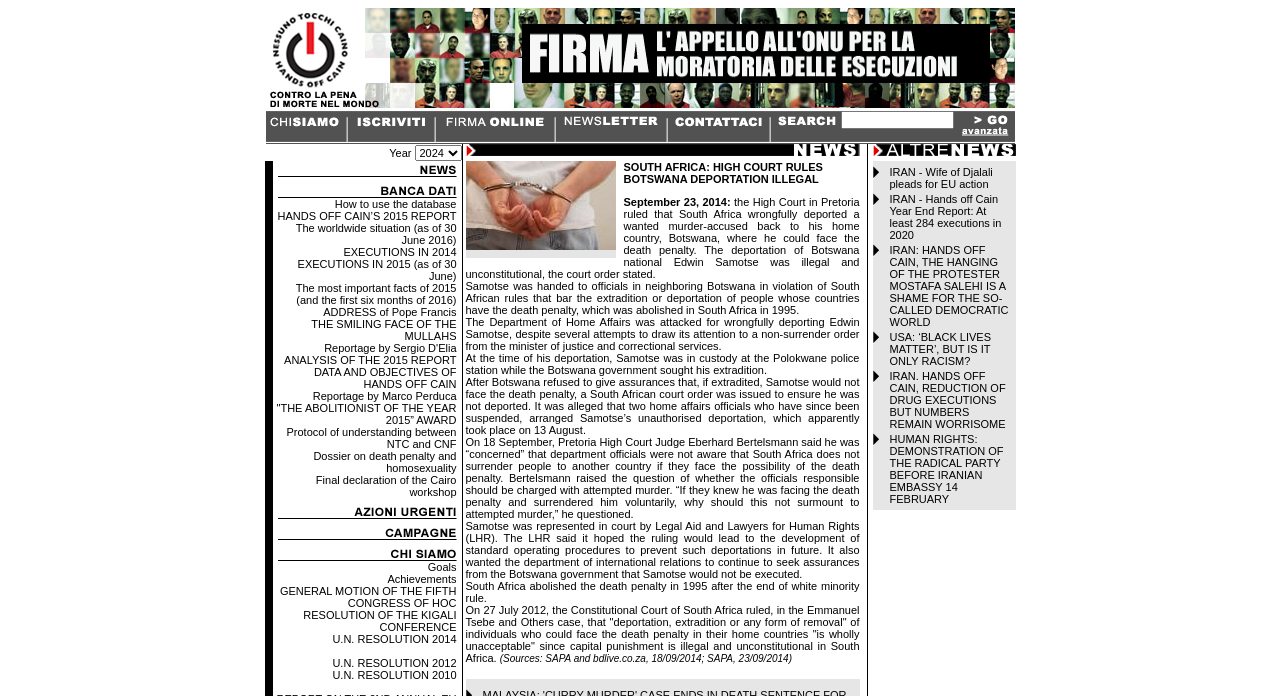Extract the bounding box coordinates of the UI element described by: "Our Interventionists Credentials". The coordinates should include four float numbers ranging from 0 to 1, e.g., [left, top, right, bottom].

None